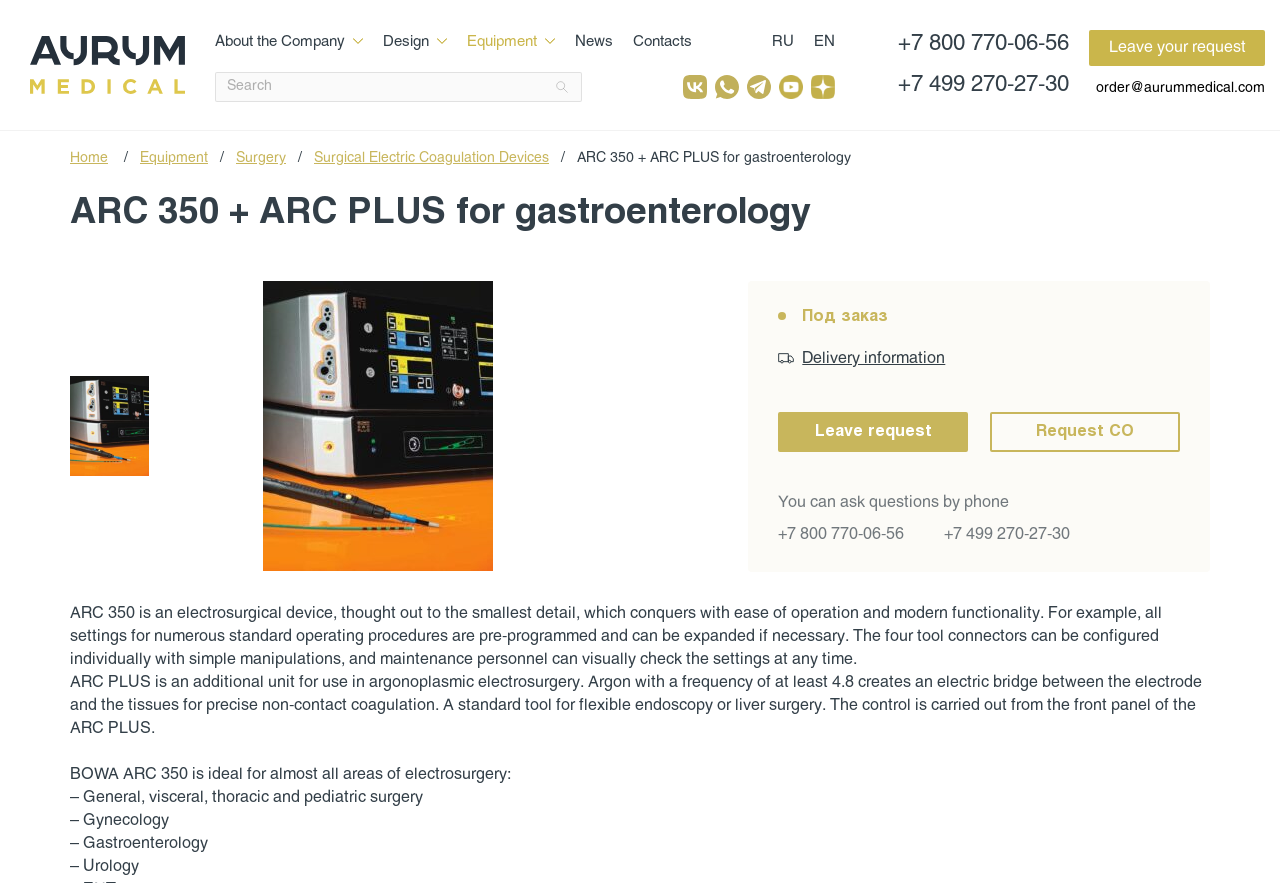Locate the bounding box coordinates of the area to click to fulfill this instruction: "Search for a product". The bounding box should be presented as four float numbers between 0 and 1, in the order [left, top, right, bottom].

[0.168, 0.082, 0.455, 0.116]